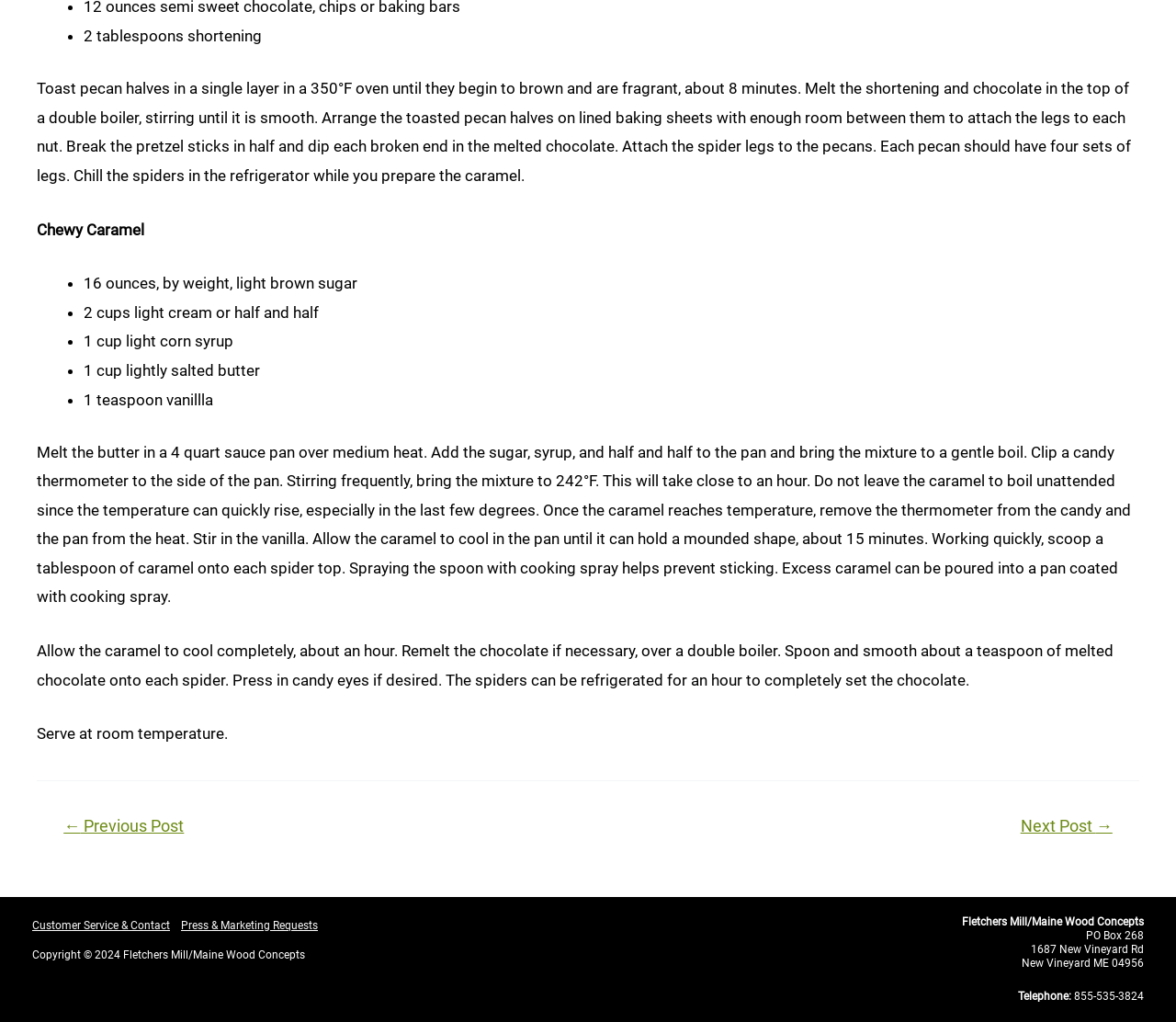Find the bounding box coordinates for the HTML element described as: "Press & Marketing Requests". The coordinates should consist of four float values between 0 and 1, i.e., [left, top, right, bottom].

[0.149, 0.895, 0.27, 0.915]